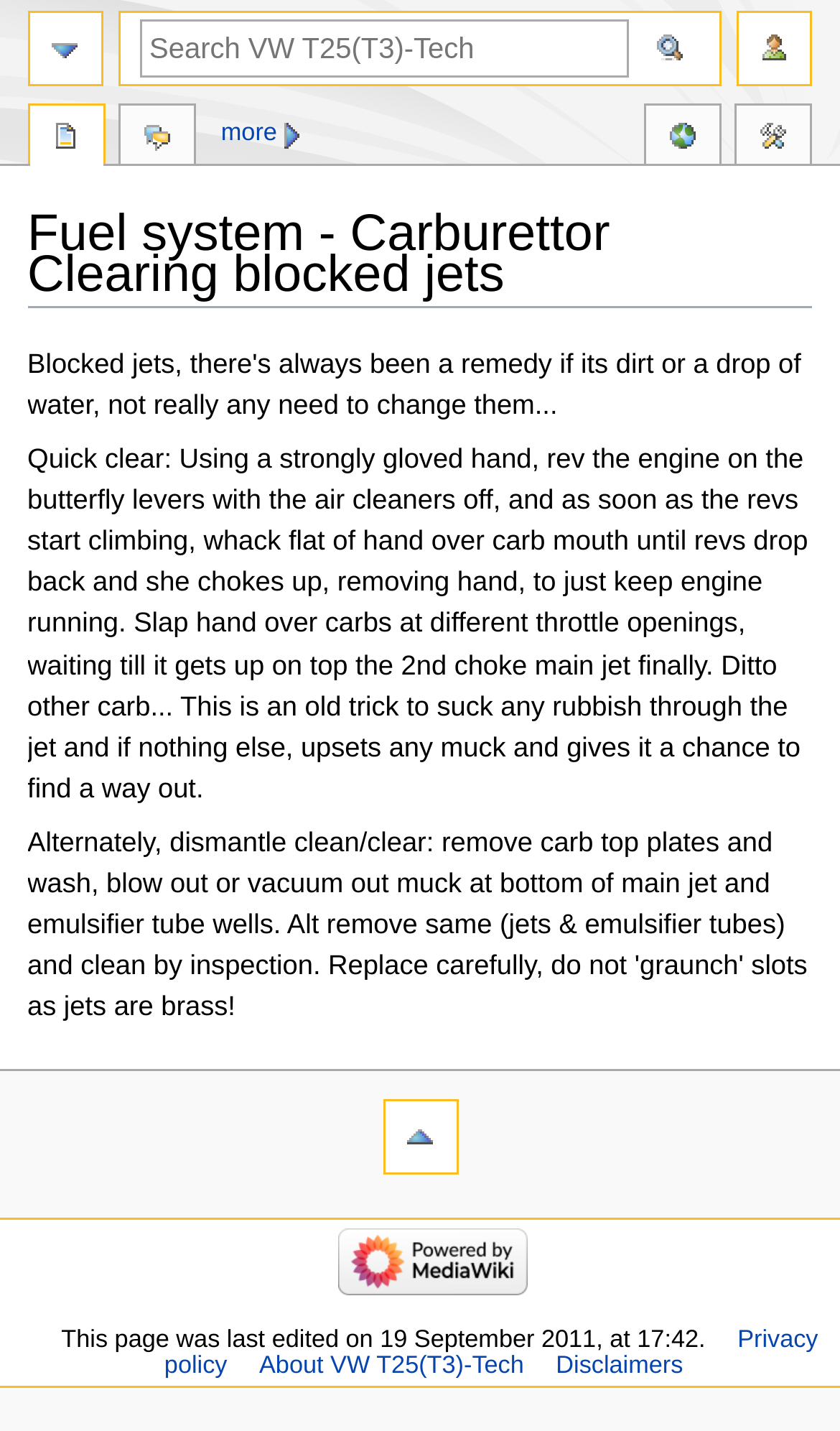When was the page last edited?
Look at the image and respond with a one-word or short phrase answer.

19 September 2011